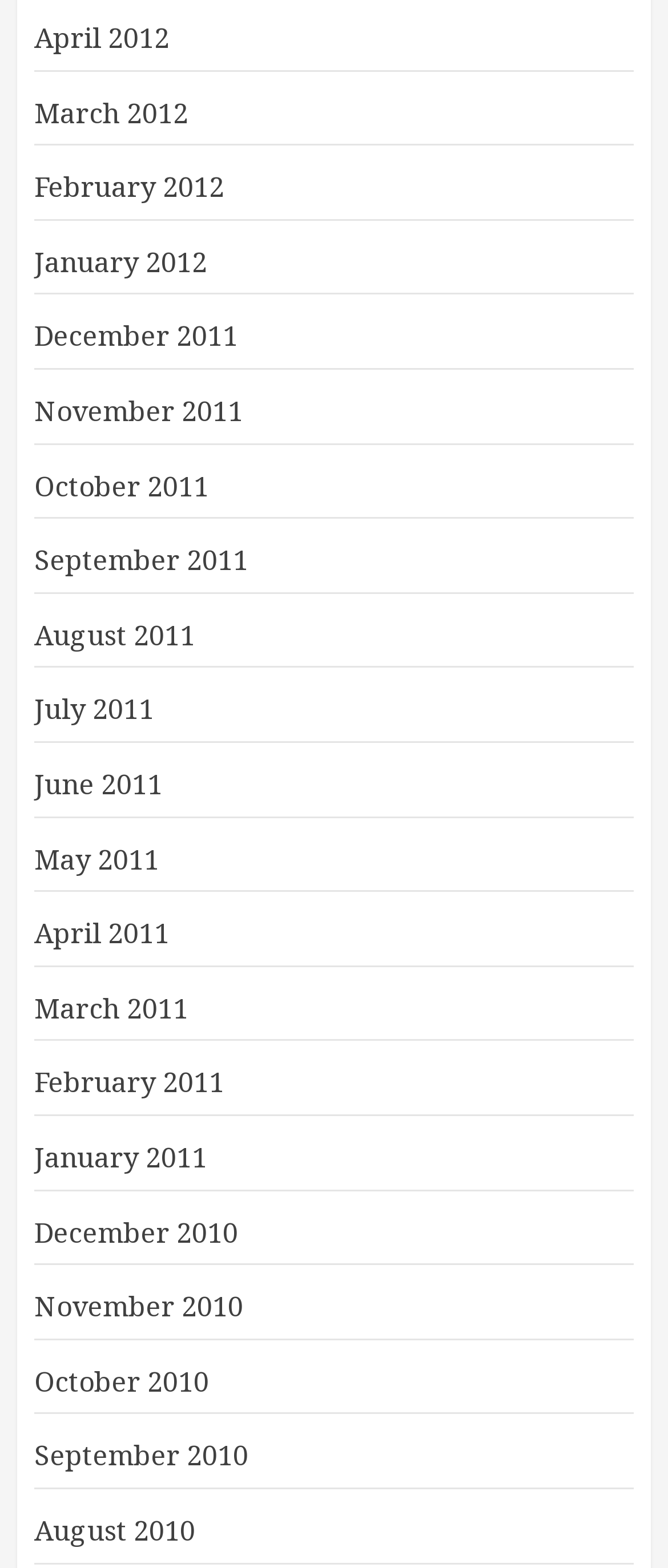Are the links sorted in ascending or descending order?
Based on the screenshot, provide a one-word or short-phrase response.

Descending